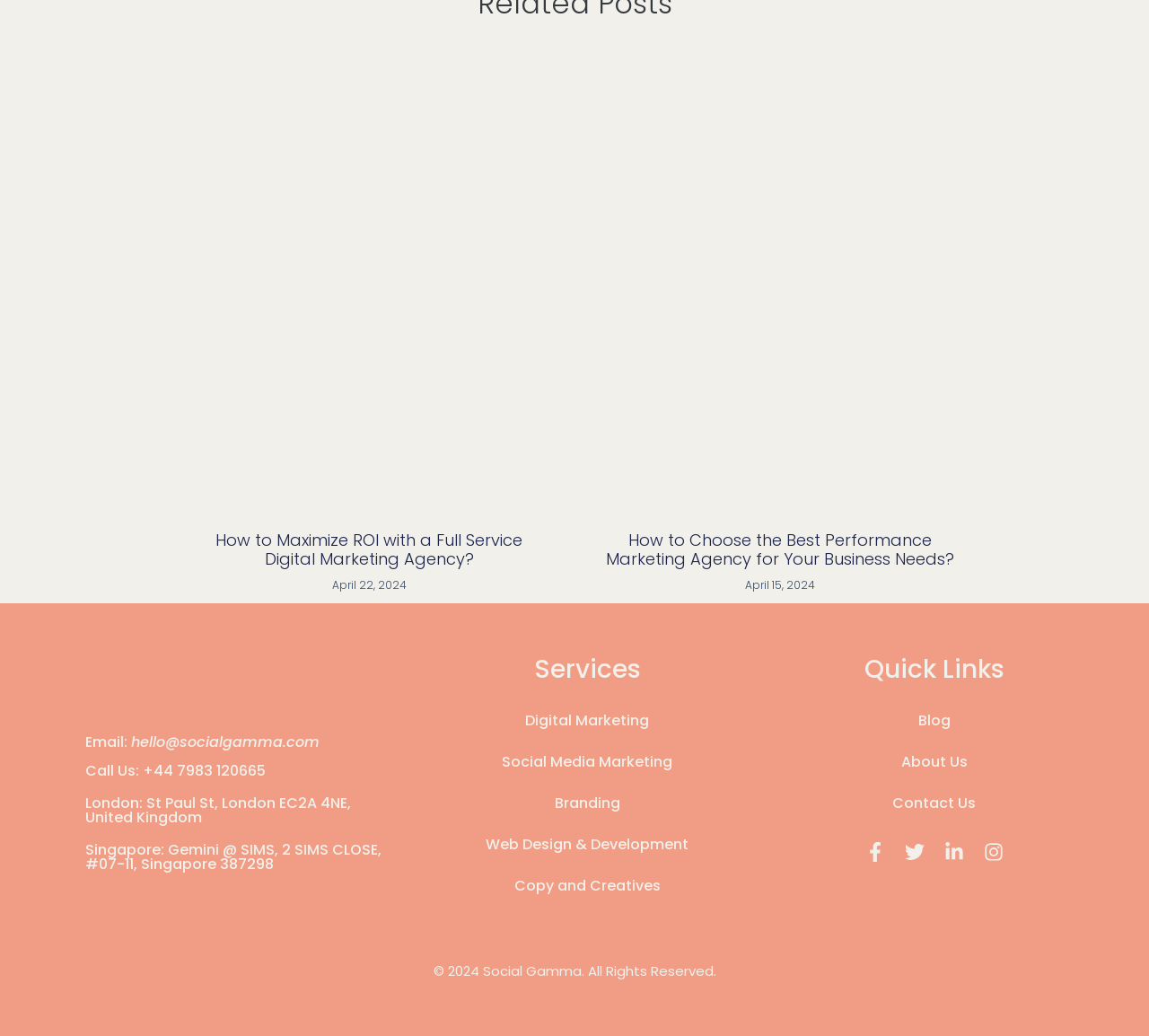Find the bounding box coordinates of the element you need to click on to perform this action: 'Visit the blog page'. The coordinates should be represented by four float values between 0 and 1, in the format [left, top, right, bottom].

[0.678, 0.676, 0.948, 0.716]